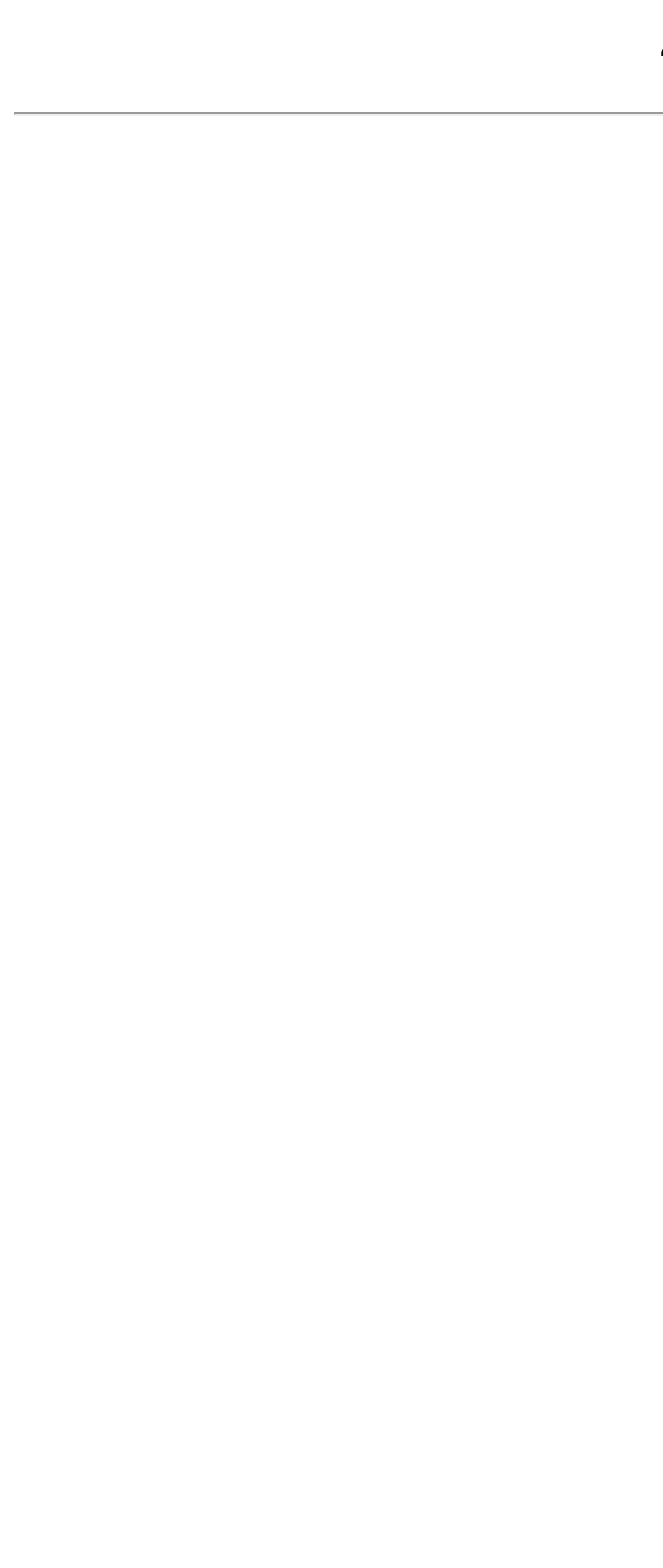What is the text of the webpage's headline?

404 Not Found